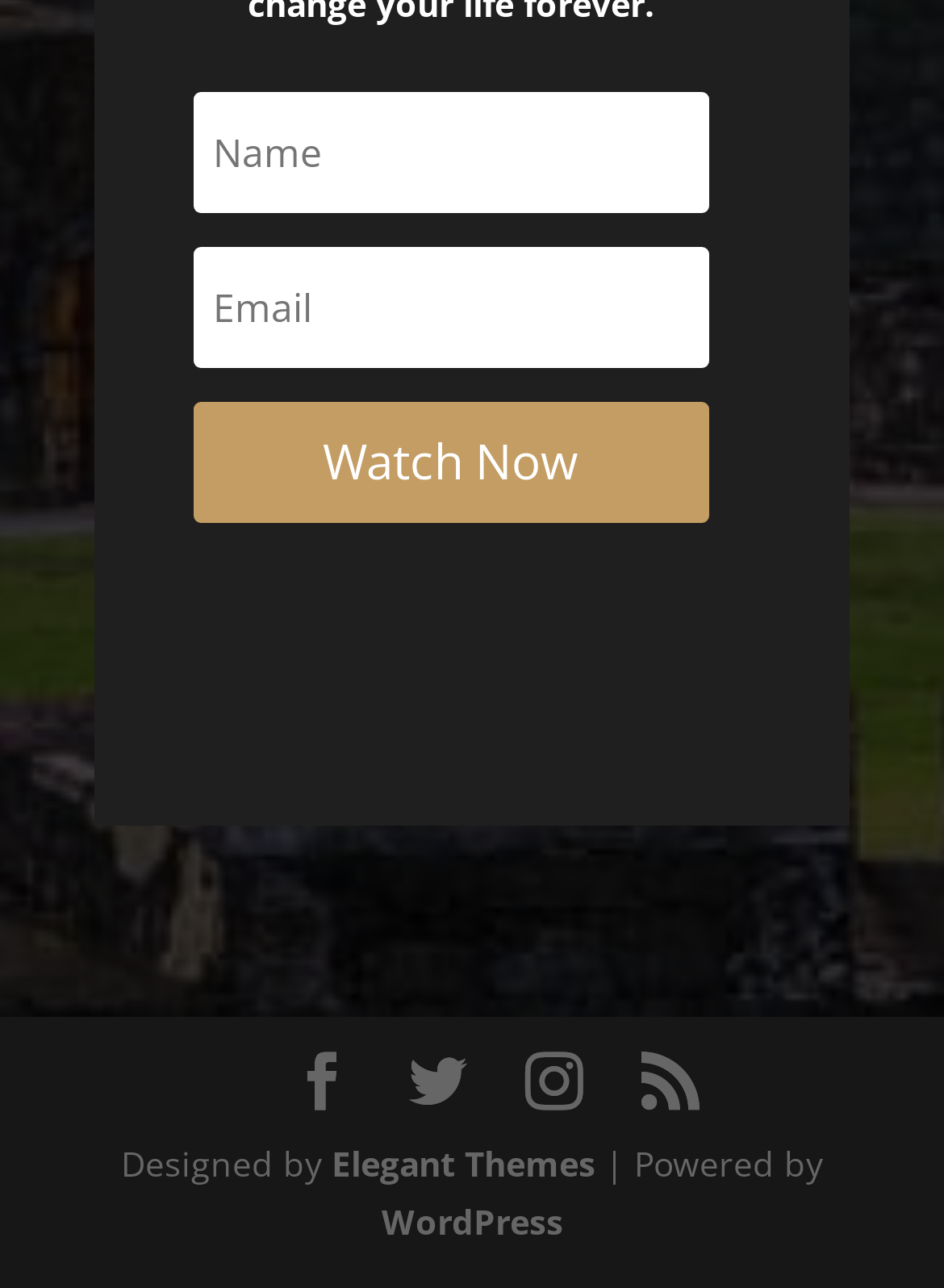Please locate the bounding box coordinates of the element's region that needs to be clicked to follow the instruction: "Enter text in the first input field". The bounding box coordinates should be provided as four float numbers between 0 and 1, i.e., [left, top, right, bottom].

[0.204, 0.072, 0.752, 0.166]